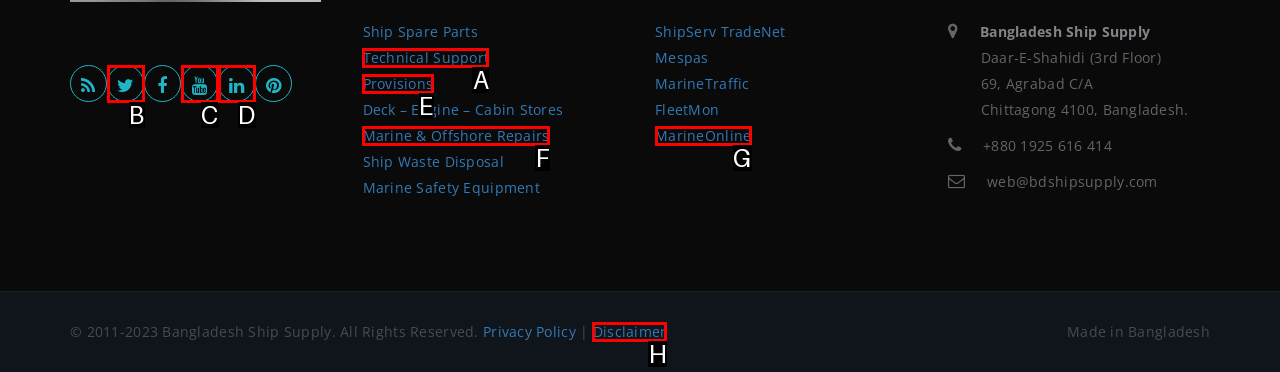From the given choices, which option should you click to complete this task: Visit Technical Support? Answer with the letter of the correct option.

A